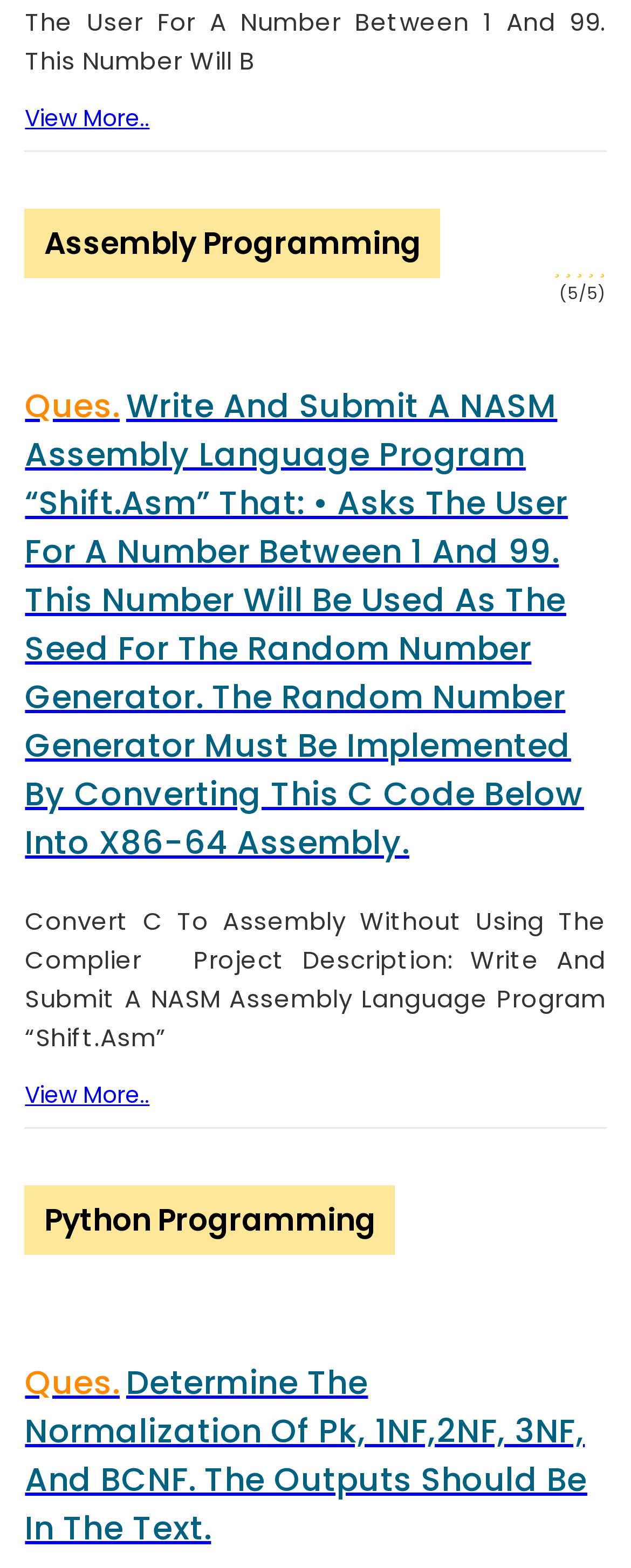Specify the bounding box coordinates of the element's area that should be clicked to execute the given instruction: "Open the mobile menu". The coordinates should be four float numbers between 0 and 1, i.e., [left, top, right, bottom].

None